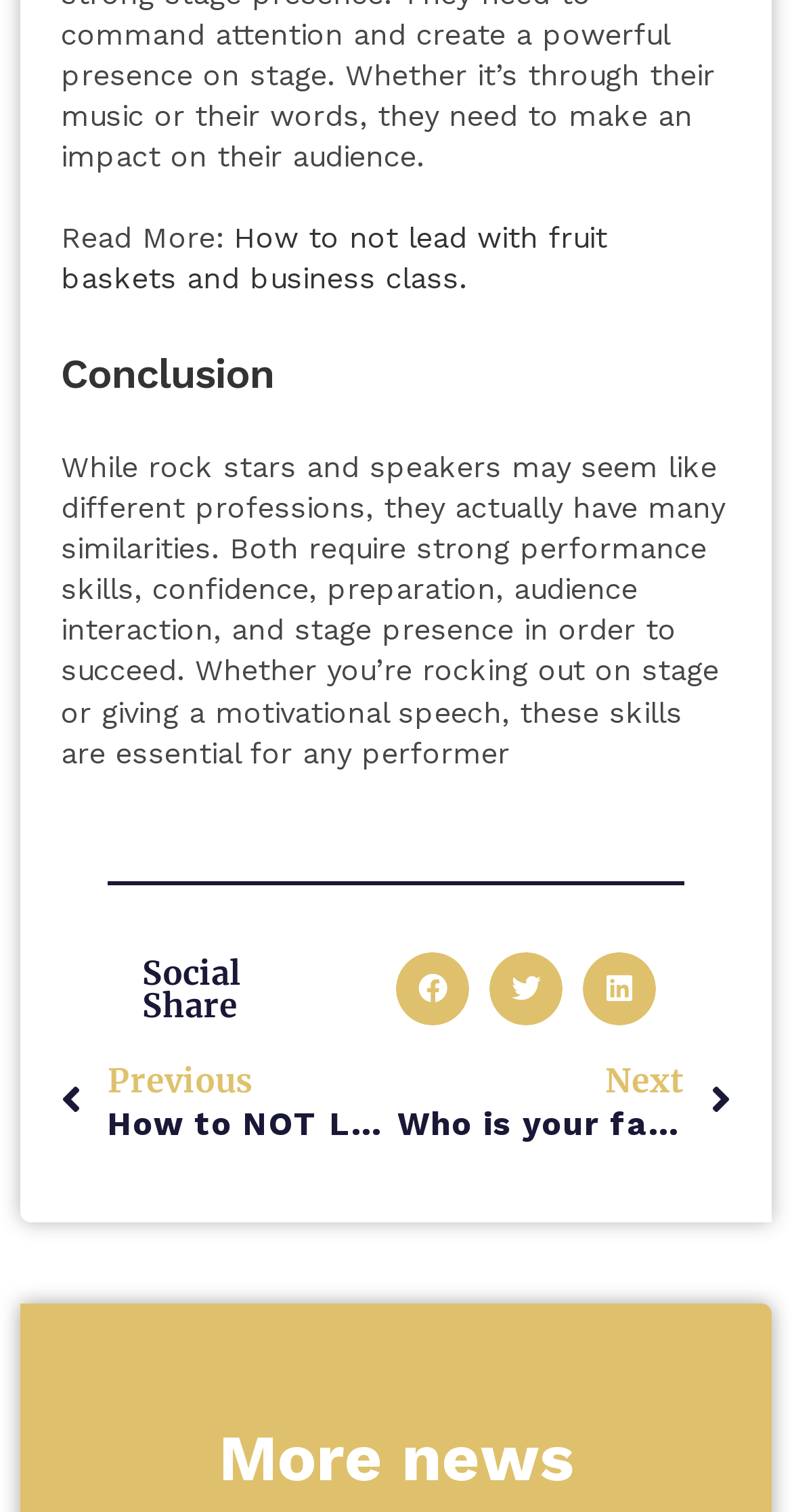What is the relationship between rock stars and speakers?
Please look at the screenshot and answer in one word or a short phrase.

Similarities